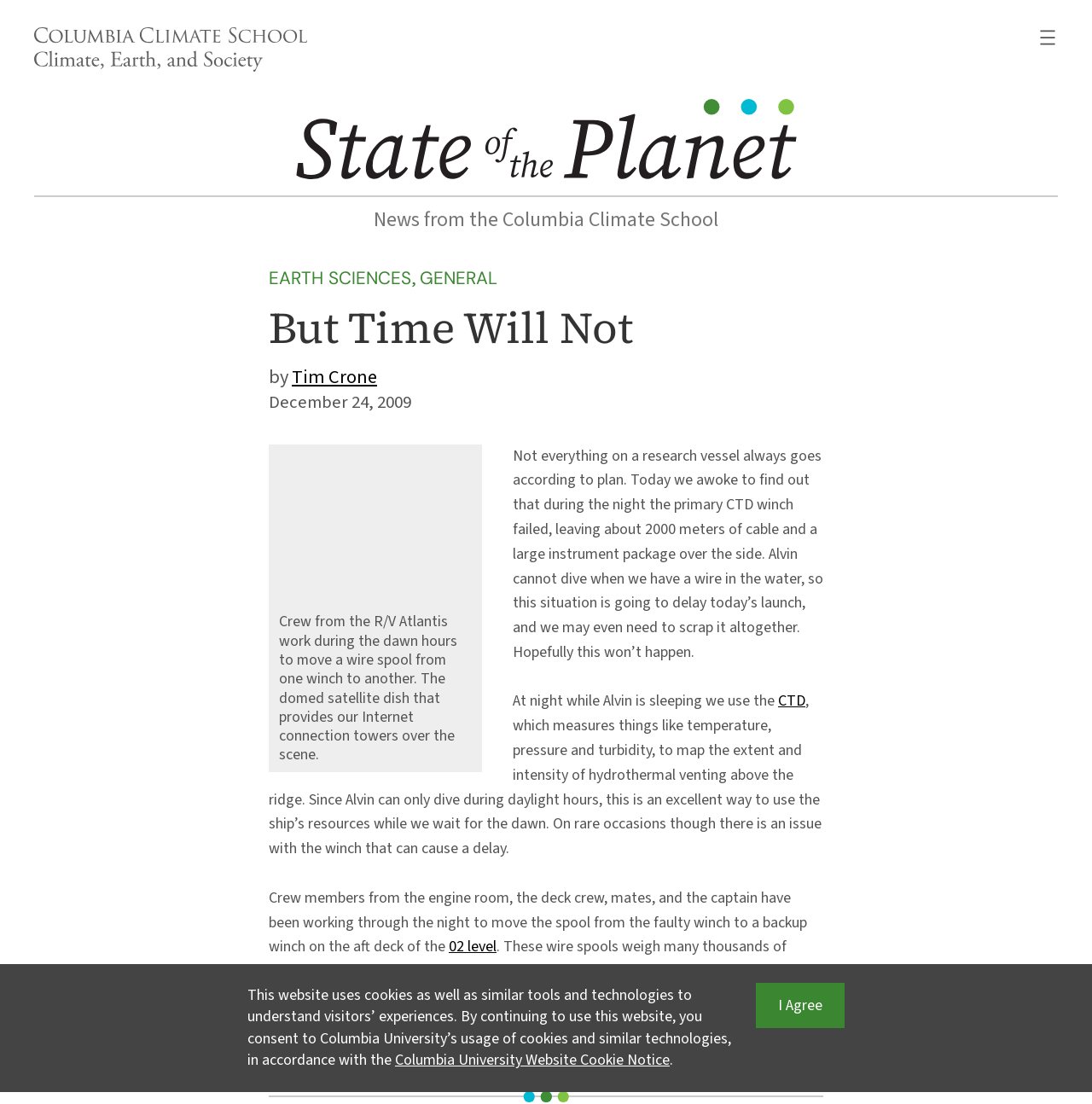Find the bounding box coordinates of the element you need to click on to perform this action: 'Open the menu'. The coordinates should be represented by four float values between 0 and 1, in the format [left, top, right, bottom].

[0.95, 0.025, 0.969, 0.043]